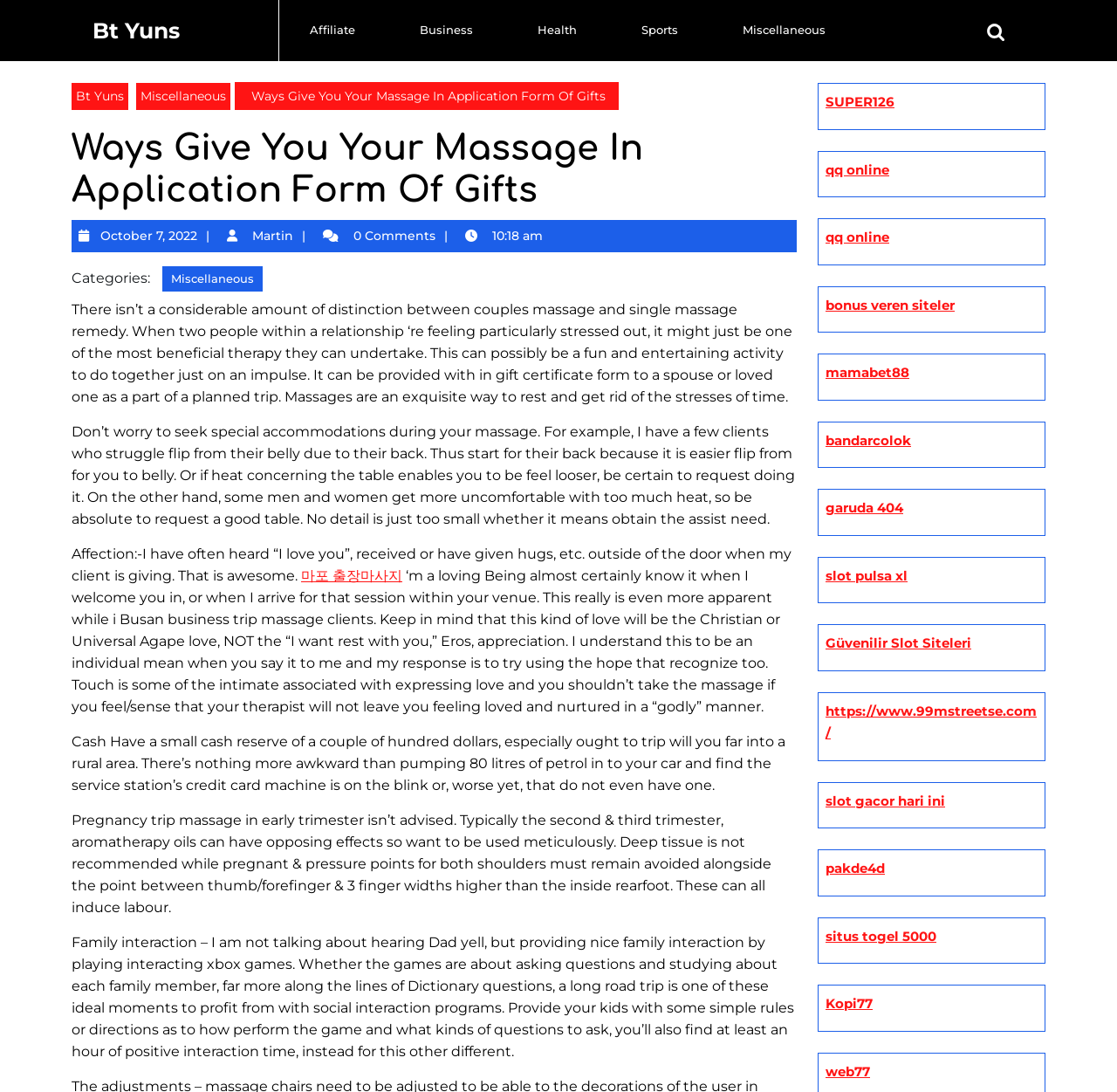Find and specify the bounding box coordinates that correspond to the clickable region for the instruction: "Search for something".

[0.866, 0.012, 0.913, 0.048]